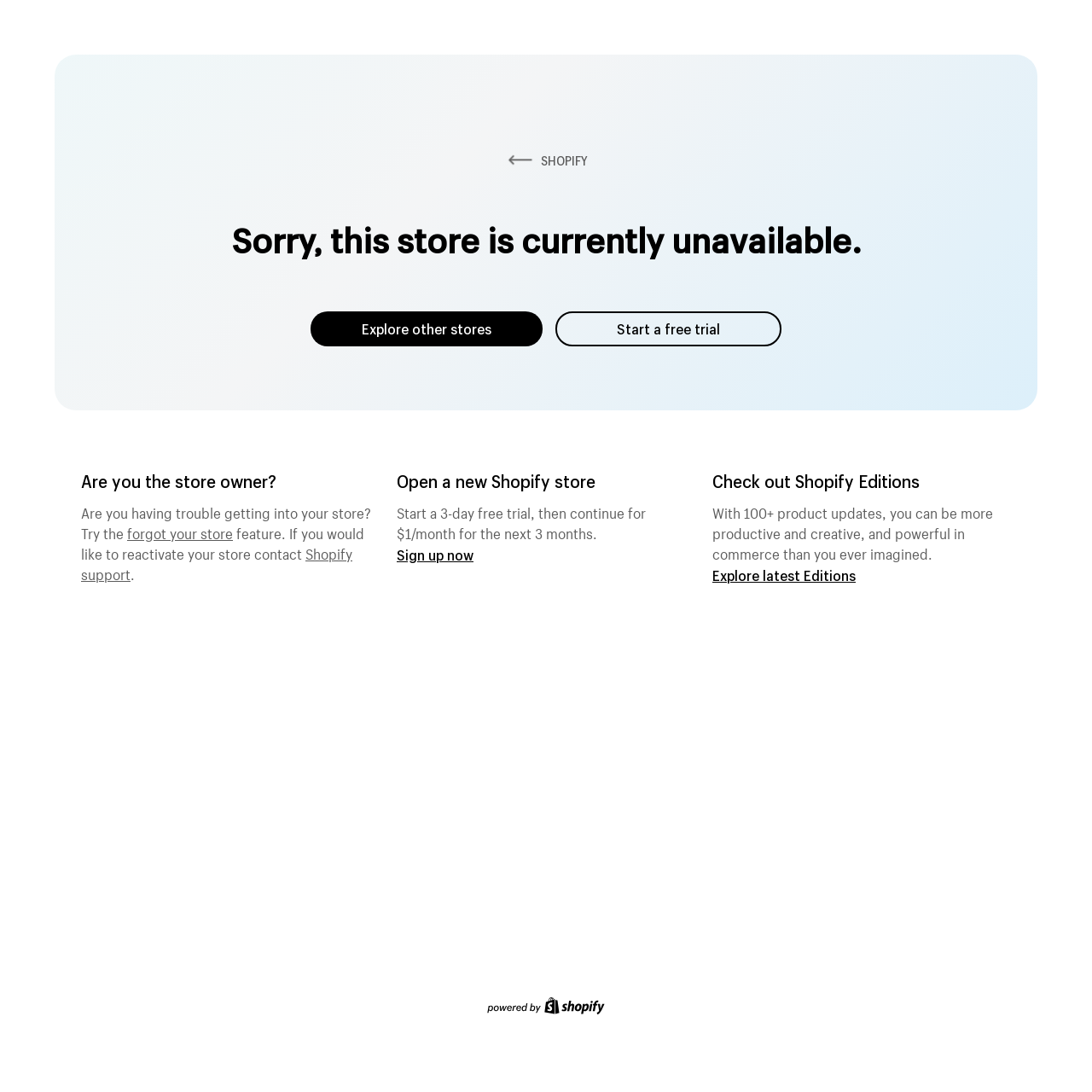What is the cost of continuing the store after the free trial?
Give a one-word or short-phrase answer derived from the screenshot.

$1/month